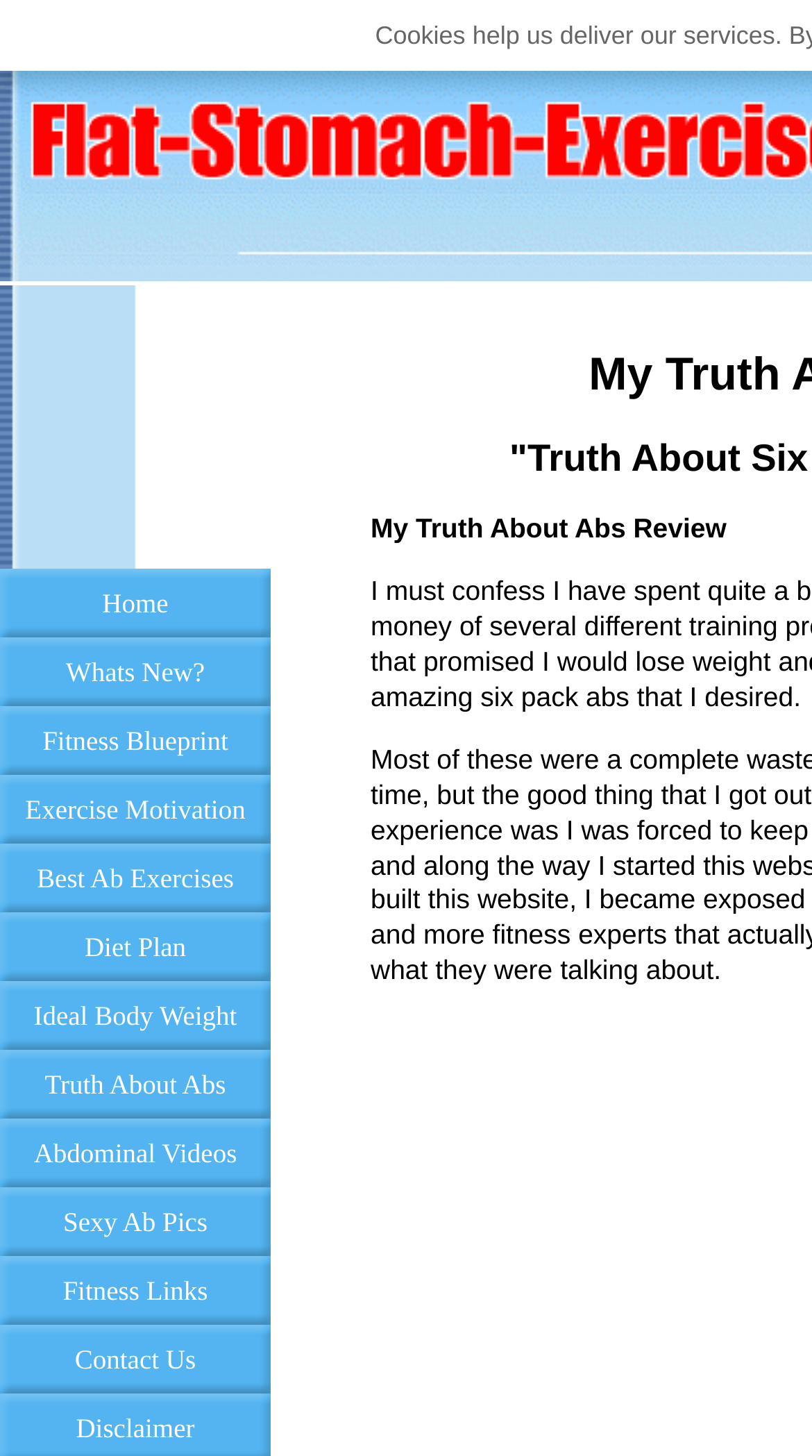Give a concise answer using one word or a phrase to the following question:
How many links are available in the navigation menu?

11